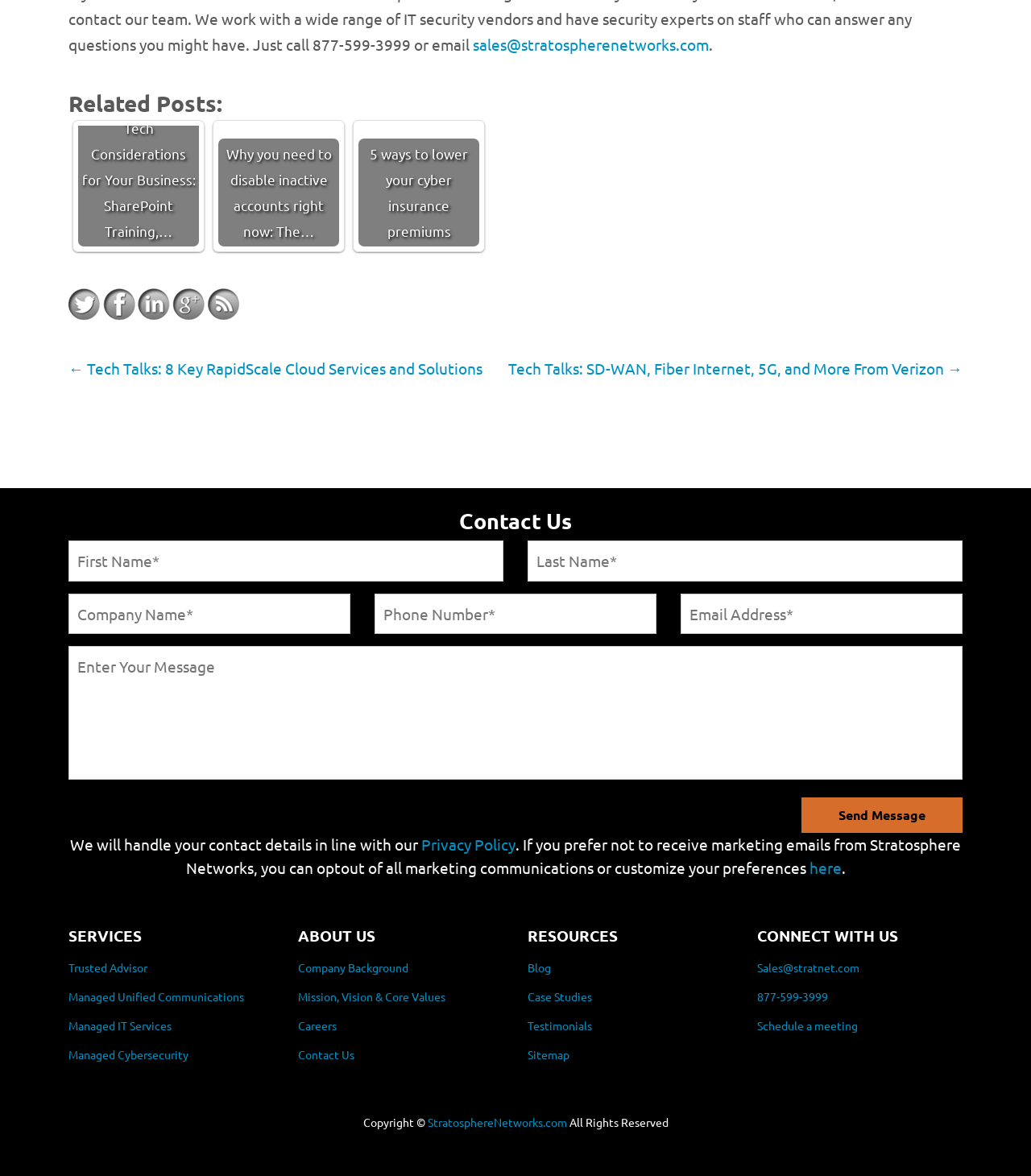Identify the bounding box coordinates of the part that should be clicked to carry out this instruction: "Click on 'Related Posts:'".

[0.066, 0.076, 0.934, 0.099]